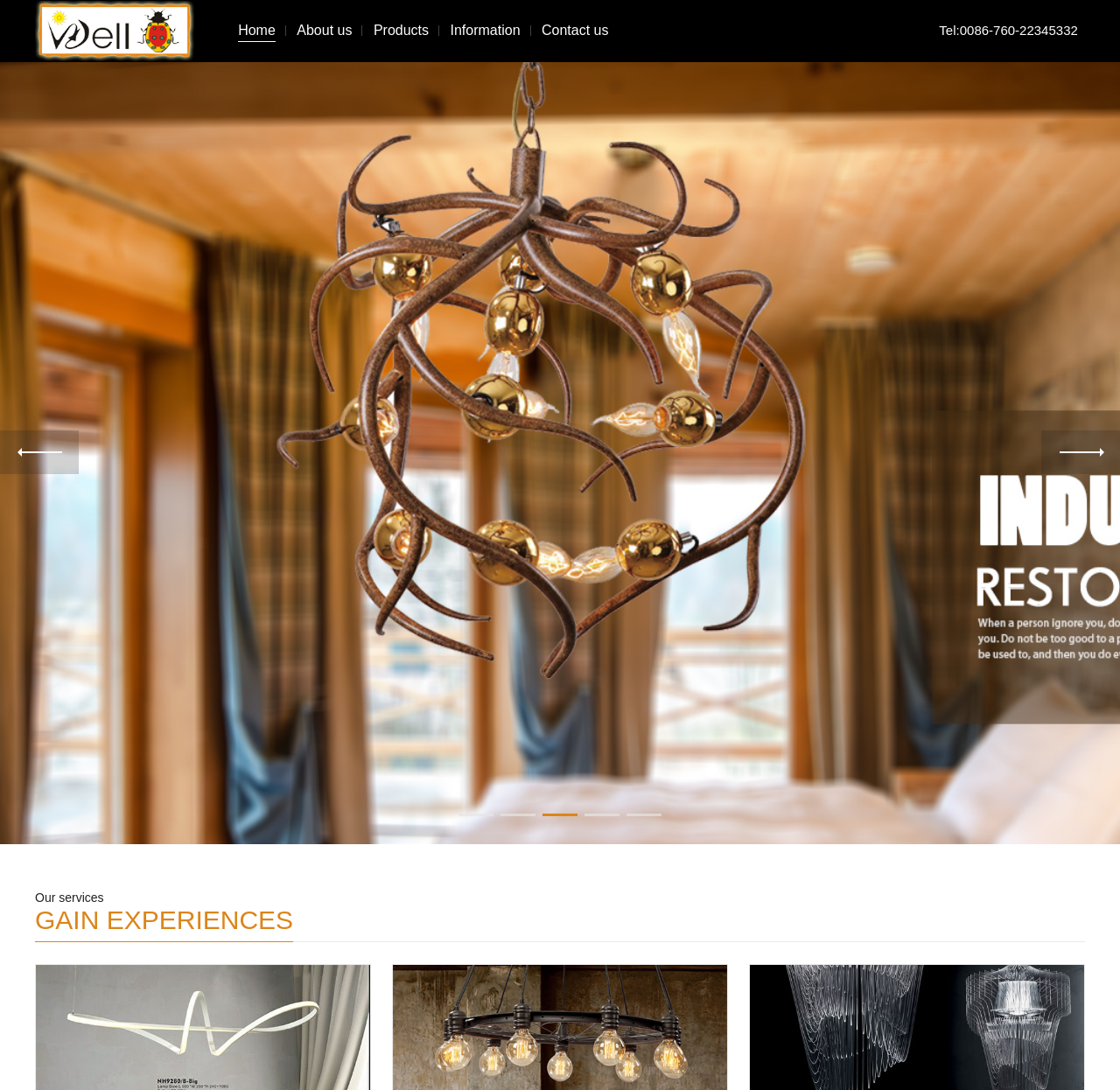What is the last menu item?
Carefully analyze the image and provide a detailed answer to the question.

I looked at the top navigation menu and found that the last item is 'Contact us'.